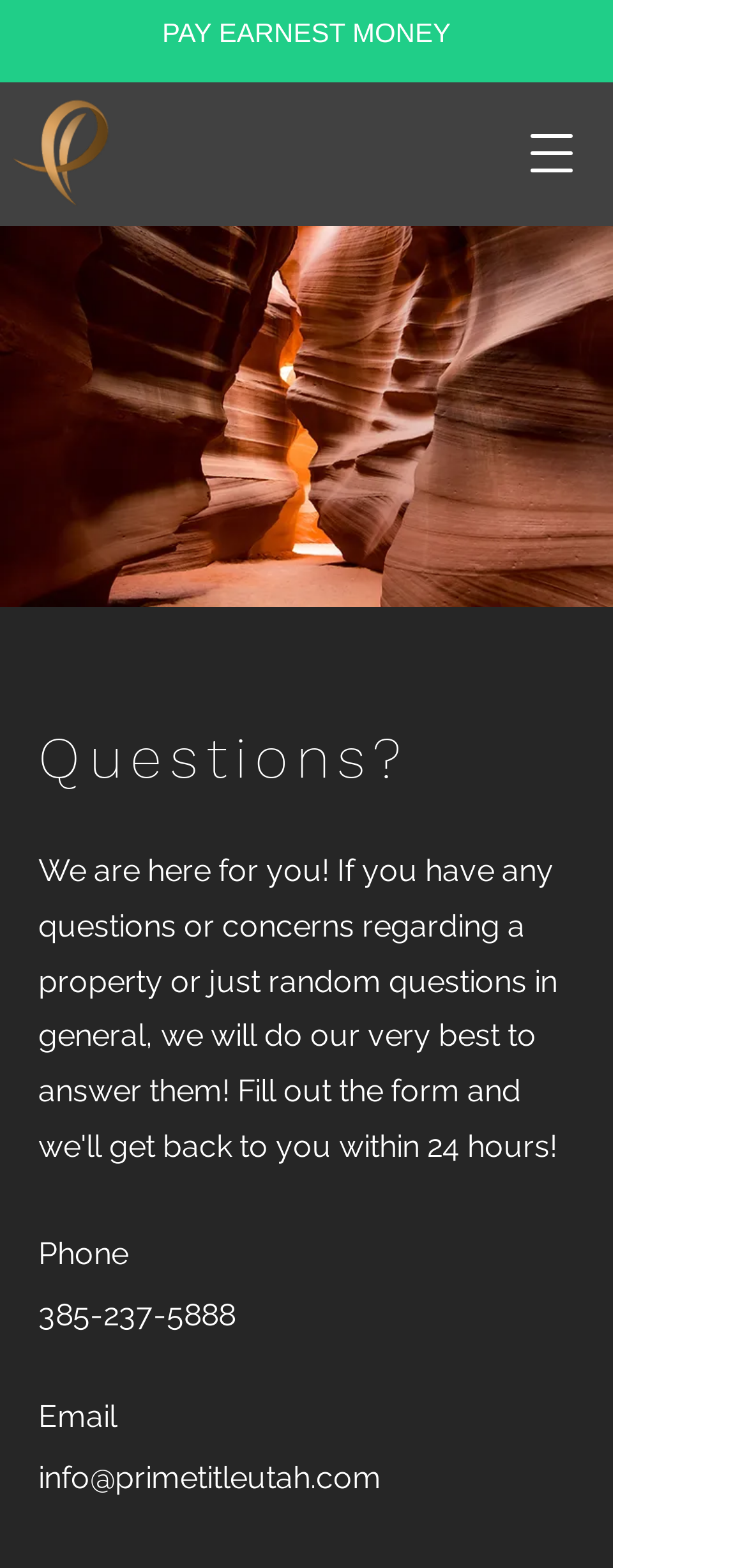Observe the image and answer the following question in detail: What is the phone number?

The phone number can be found in the middle section of the webpage, under the 'Phone' heading. It is a link with the text '385-237-5888'.